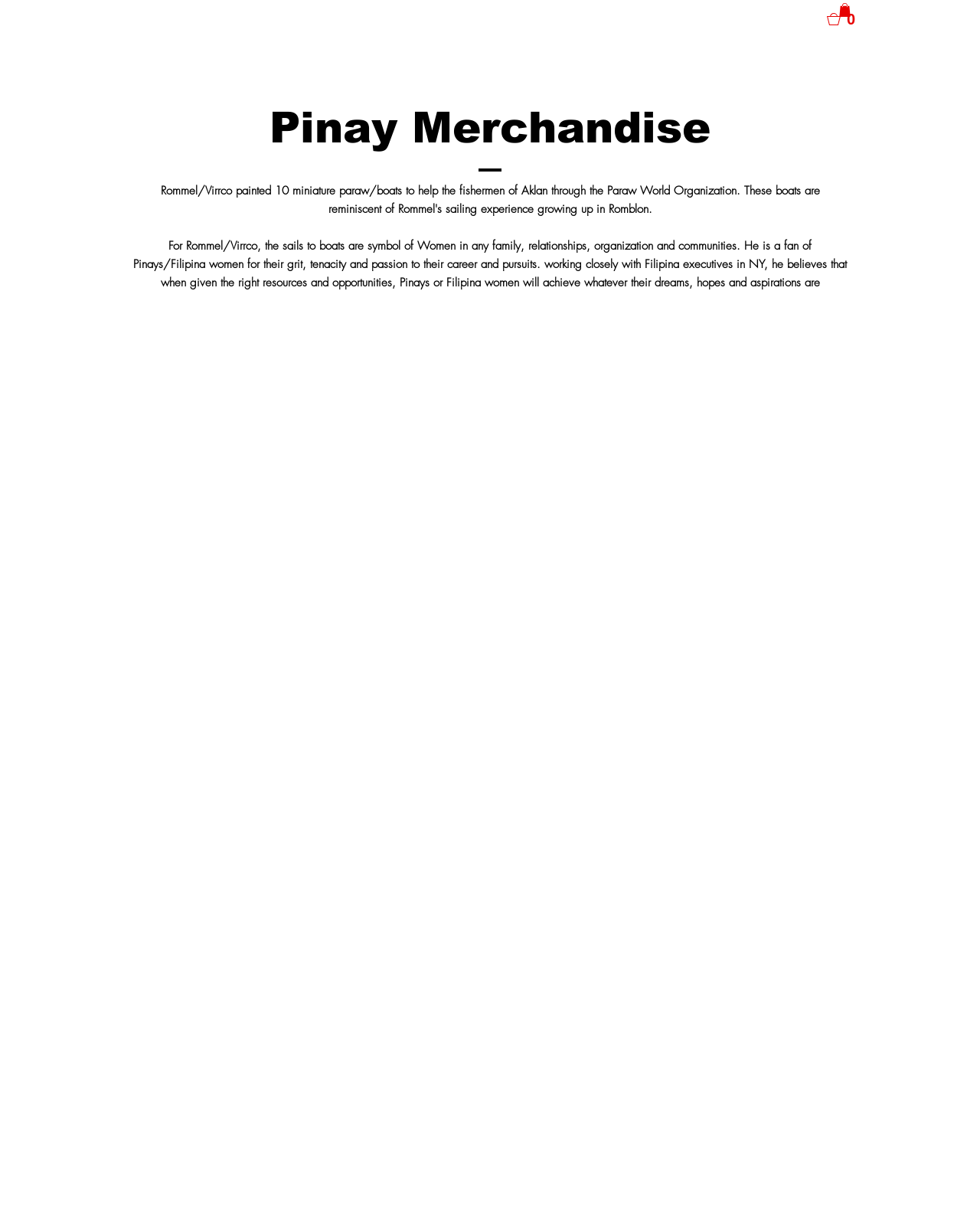What is the artist's opinion about Pinay women?
Look at the image and respond with a one-word or short-phrase answer.

Admiration